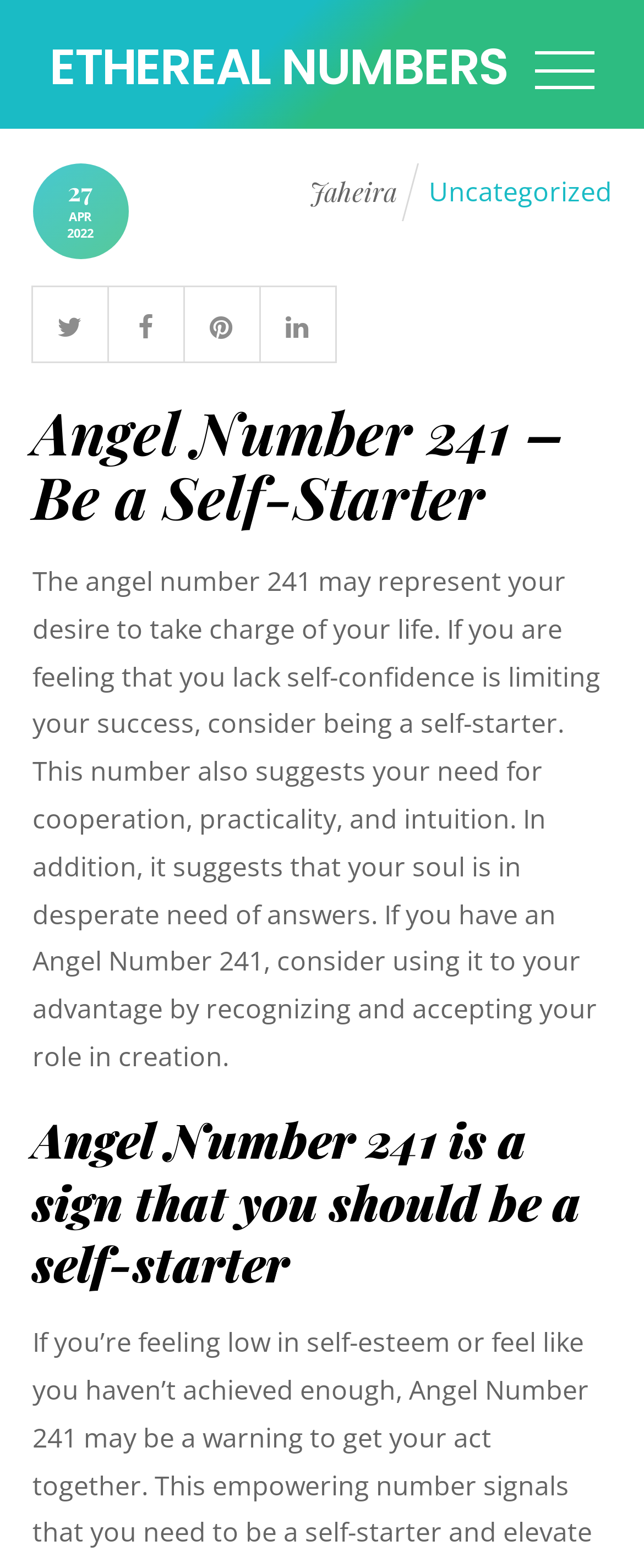Please locate the bounding box coordinates of the region I need to click to follow this instruction: "Browse 2015".

None